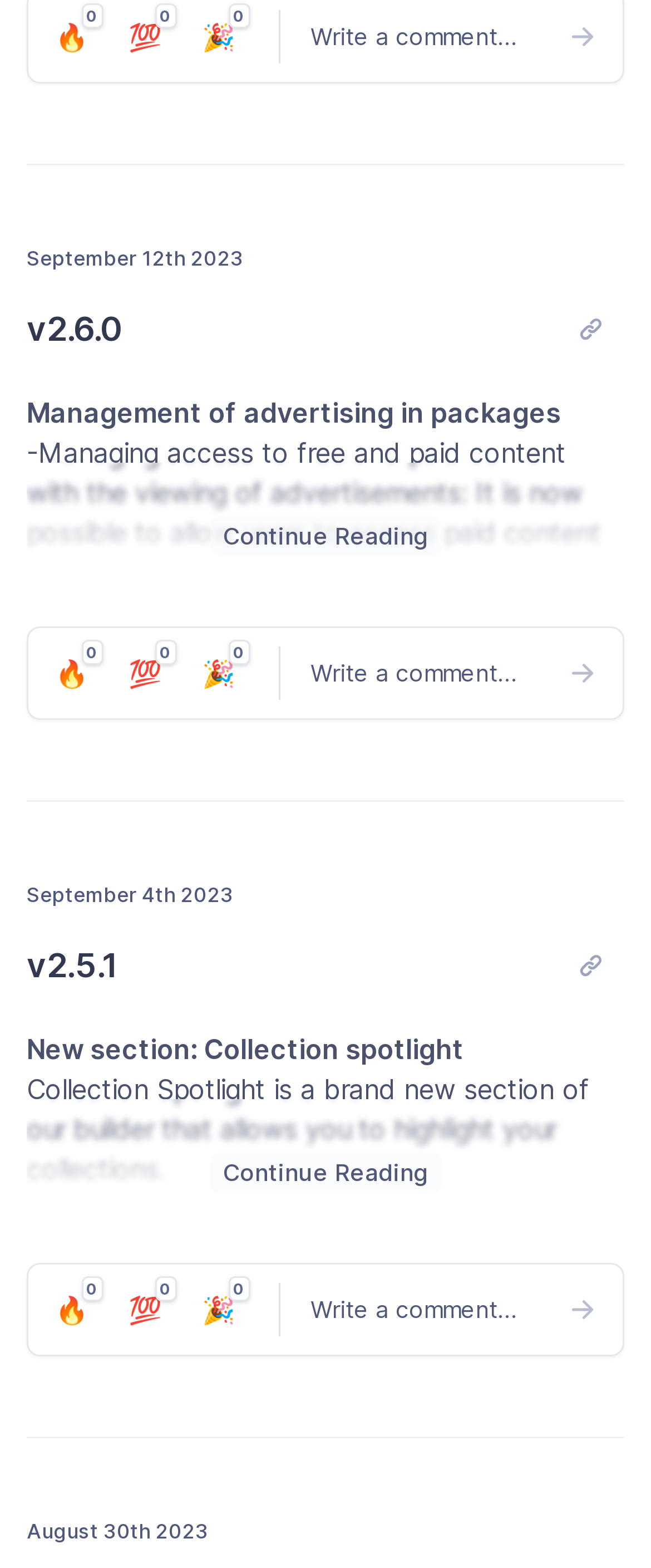Please specify the bounding box coordinates for the clickable region that will help you carry out the instruction: "Type in the comment field".

[0.477, 0.014, 0.764, 0.032]